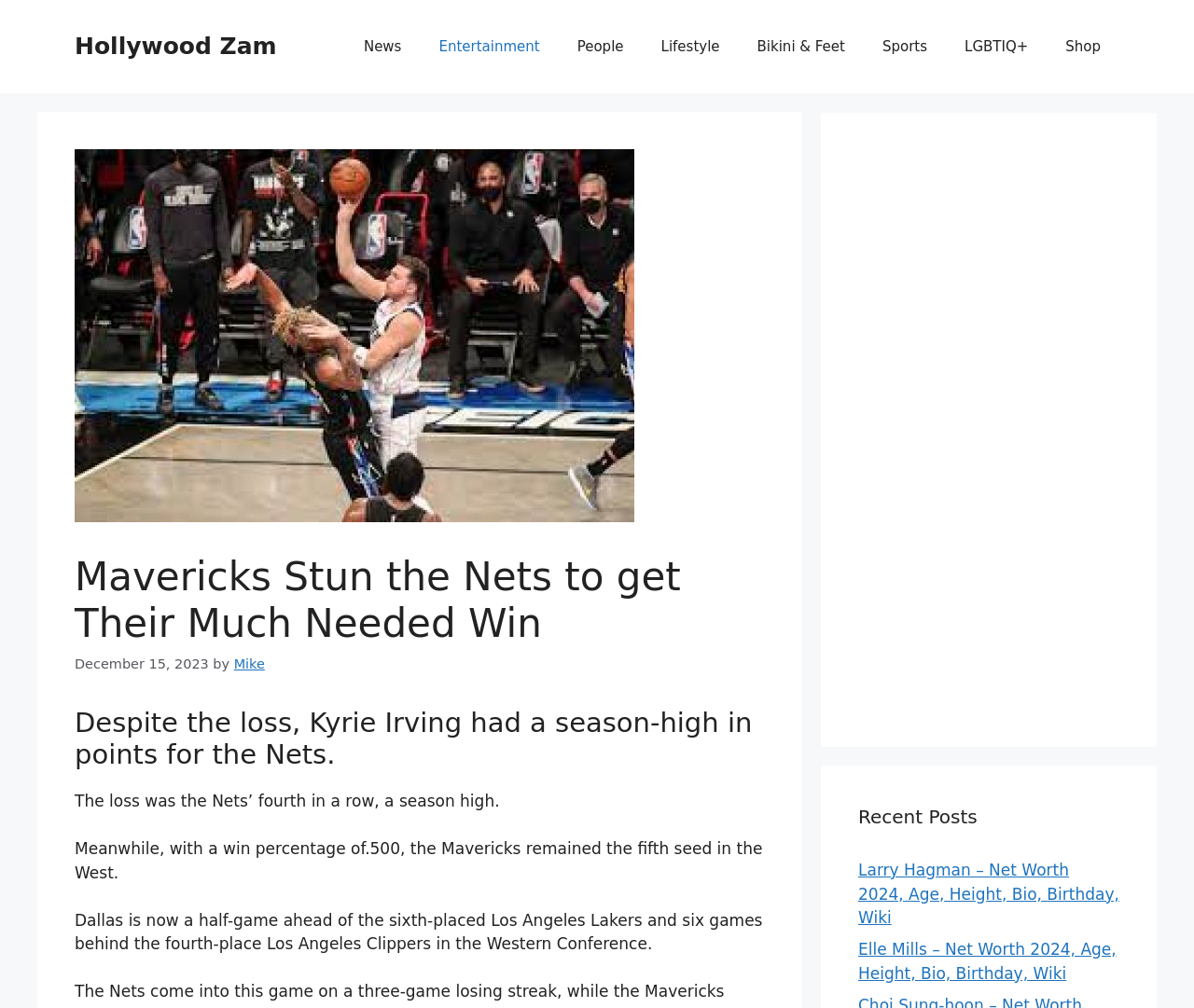Give a one-word or phrase response to the following question: What is the date of the article?

December 15, 2023